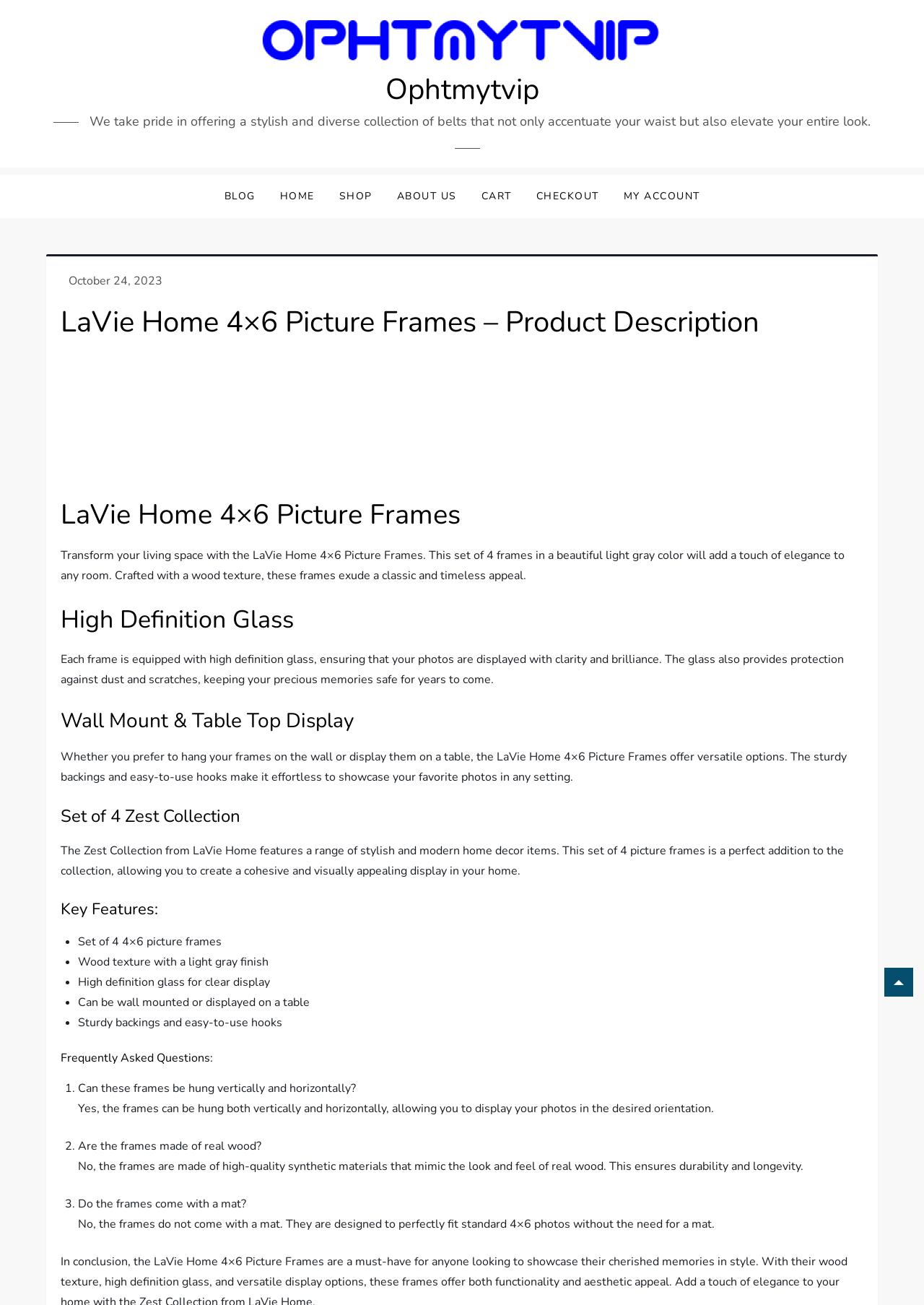Determine the bounding box for the UI element as described: "parent_node: Skip to content aria-label="to-top"". The coordinates should be represented as four float numbers between 0 and 1, formatted as [left, top, right, bottom].

[0.957, 0.742, 0.988, 0.764]